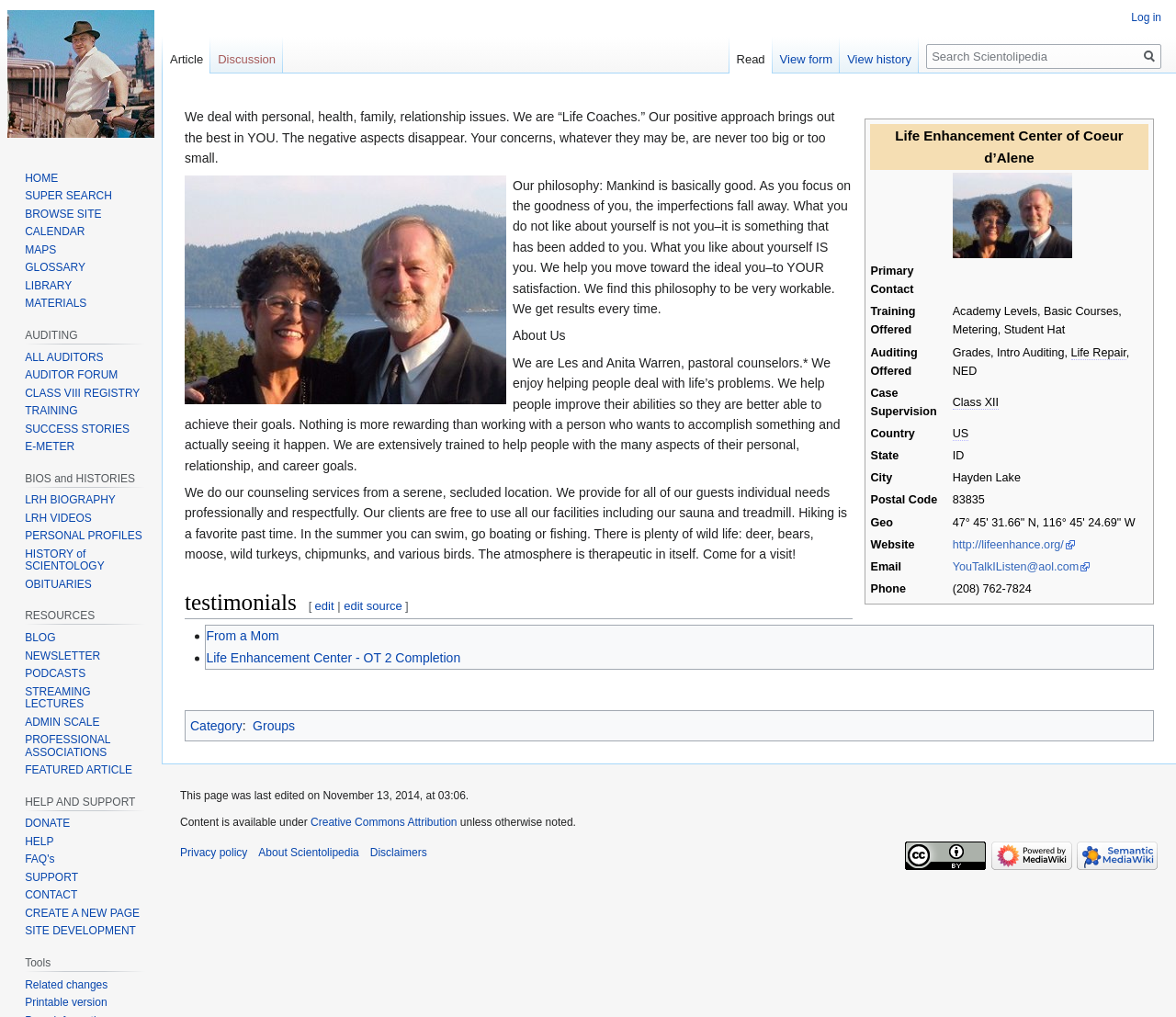Find the bounding box coordinates of the element you need to click on to perform this action: 'Read testimonials'. The coordinates should be represented by four float values between 0 and 1, in the format [left, top, right, bottom].

[0.157, 0.578, 0.725, 0.608]